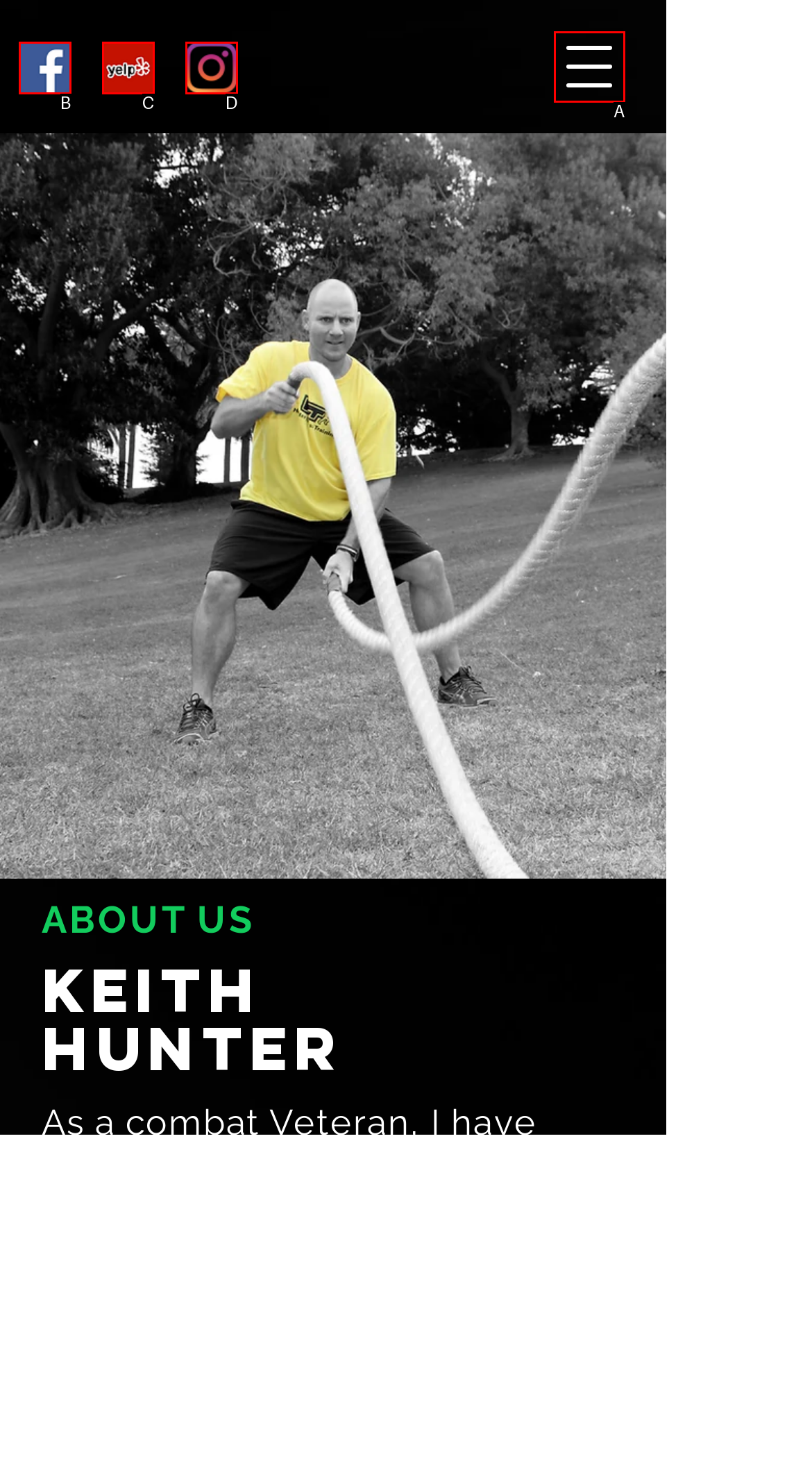Choose the option that aligns with the description: aria-label="Yelp"
Respond with the letter of the chosen option directly.

C